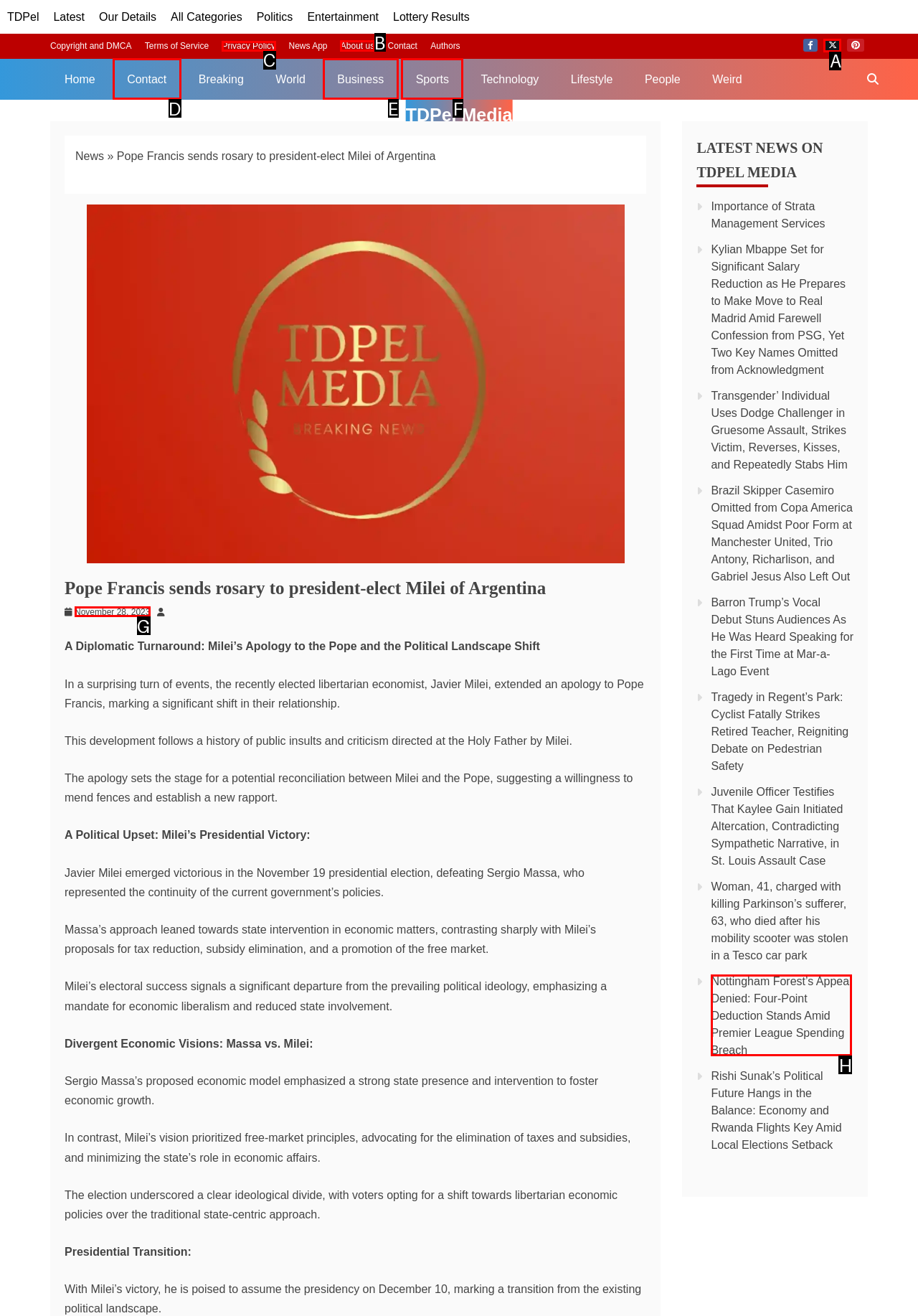Identify which lettered option to click to carry out the task: Visit the 'About us' page. Provide the letter as your answer.

B